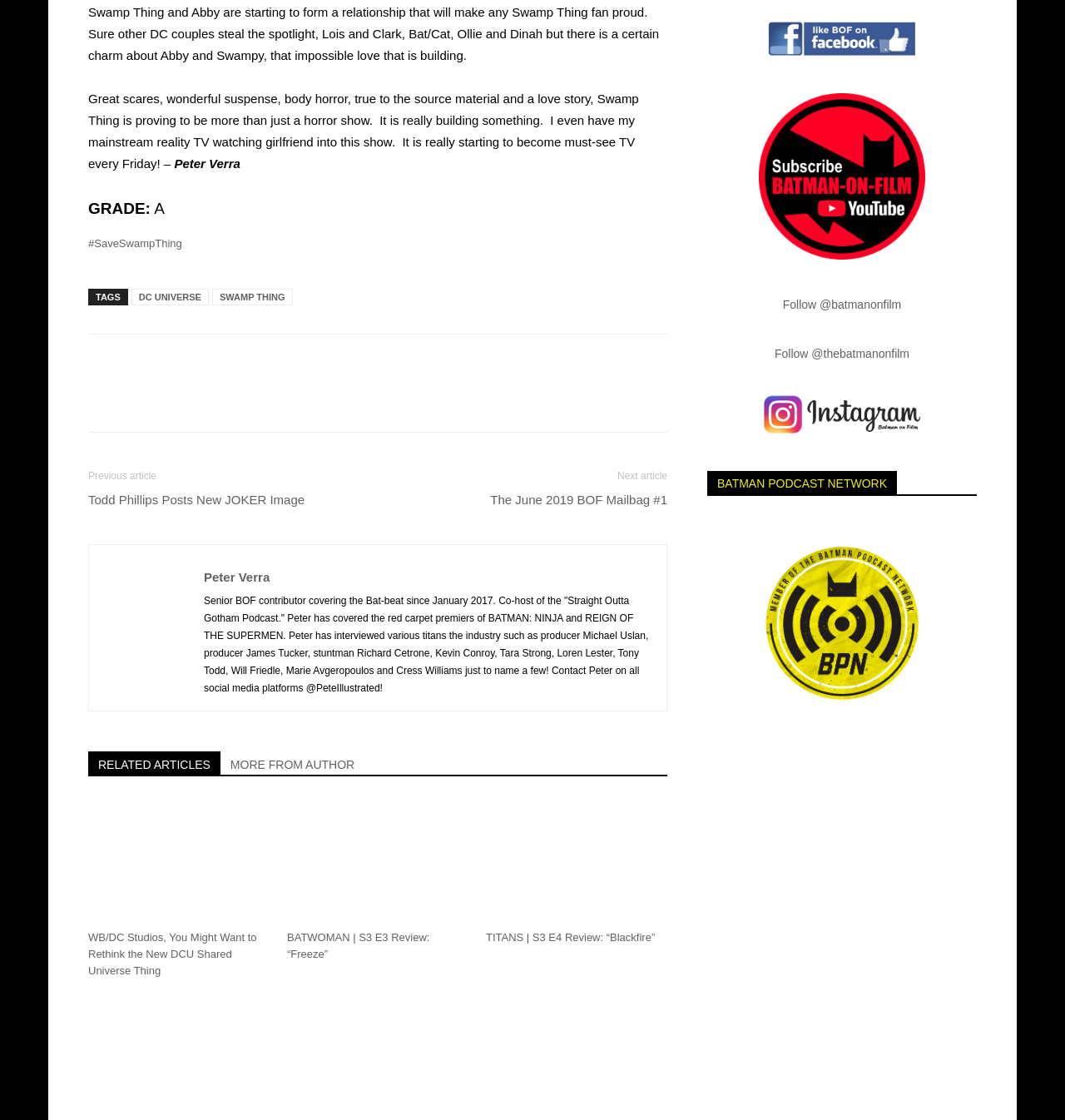Kindly determine the bounding box coordinates for the clickable area to achieve the given instruction: "Read the article 'WB/DC Studios, You Might Want to Rethink the New DCU Shared Universe Thing'".

[0.083, 0.714, 0.253, 0.825]